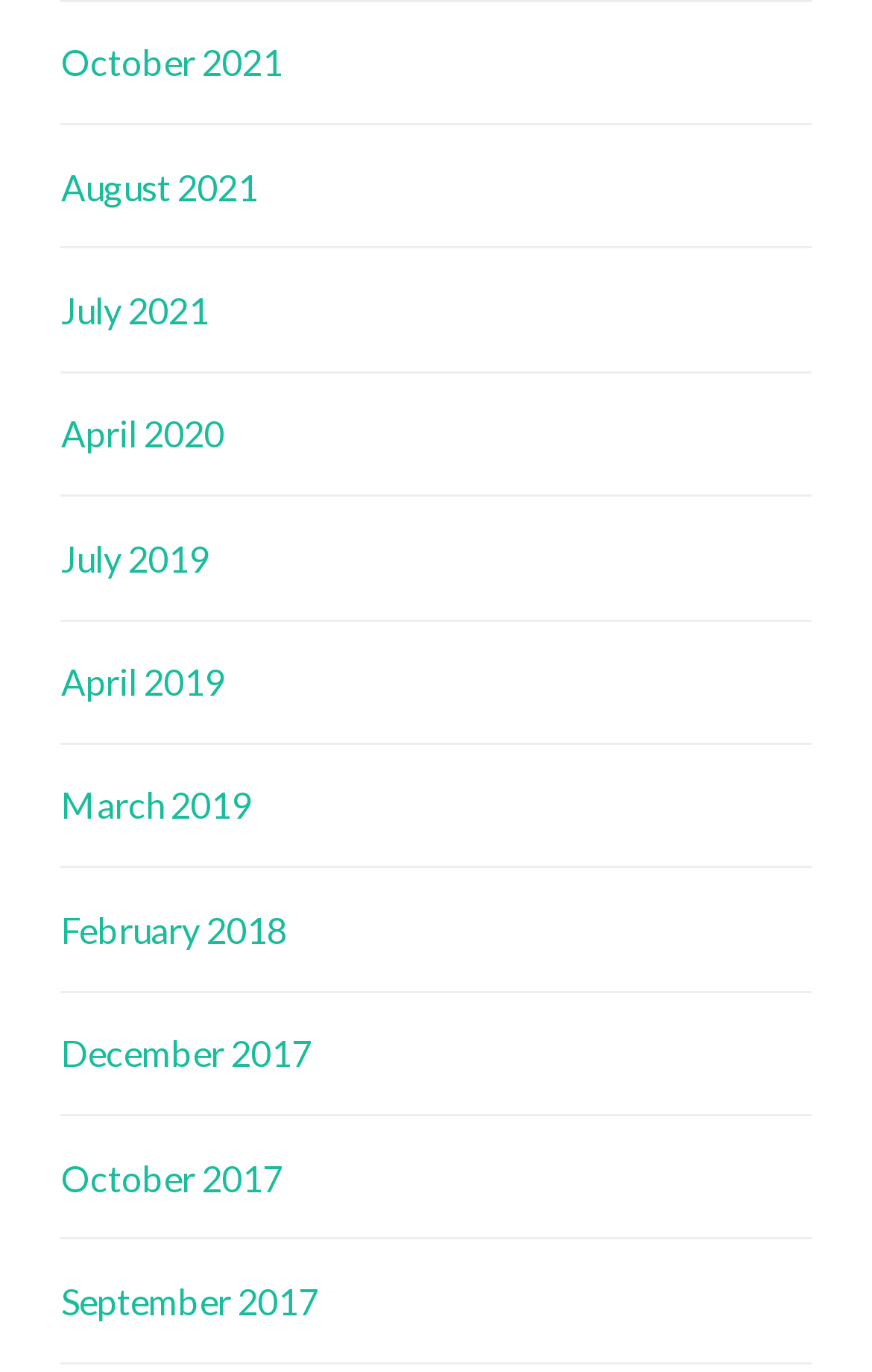Find the bounding box coordinates of the element you need to click on to perform this action: 'view April 2020'. The coordinates should be represented by four float values between 0 and 1, in the format [left, top, right, bottom].

[0.07, 0.301, 0.257, 0.332]